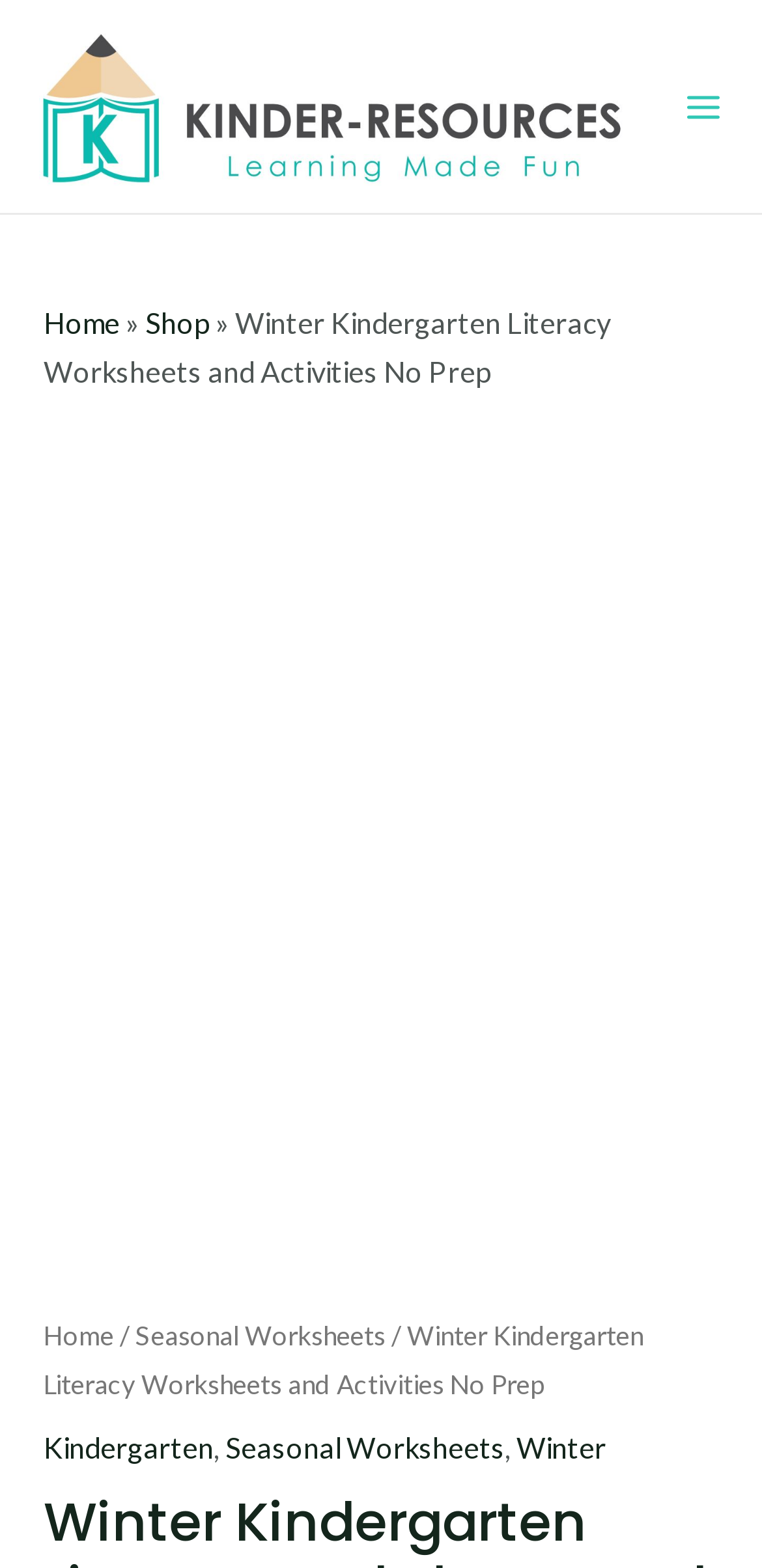Give an in-depth explanation of the webpage layout and content.

The webpage is about Winter Kindergarten Literacy Worksheets and Activities, which is a packet of 18 printable activities for children to complete during the winter season, consisting of 53 pages. 

At the top left corner, there is a logo of Kinder Resources, accompanied by a link to the logo. On the top right corner, there is a main menu button with an image. Below the logo, there are navigation links to "Home", "Shop", and the title of the webpage "Winter Kindergarten Literacy Worksheets and Activities No Prep". 

Below the navigation links, there are four links to different winter kindergarten literacy worksheets and activities, each with a descriptive title and an image. These links are arranged vertically, taking up most of the page. 

At the bottom of the page, there is a breadcrumb navigation section, showing the path from "Home" to "Seasonal Worksheets" to the current page. Below the breadcrumb, there are links to "Kindergarten", "Seasonal Worksheets", and "Winter". 

On the bottom left corner, there is a spin button to select the product quantity, and next to it, there is an "ADD TO CART" button.